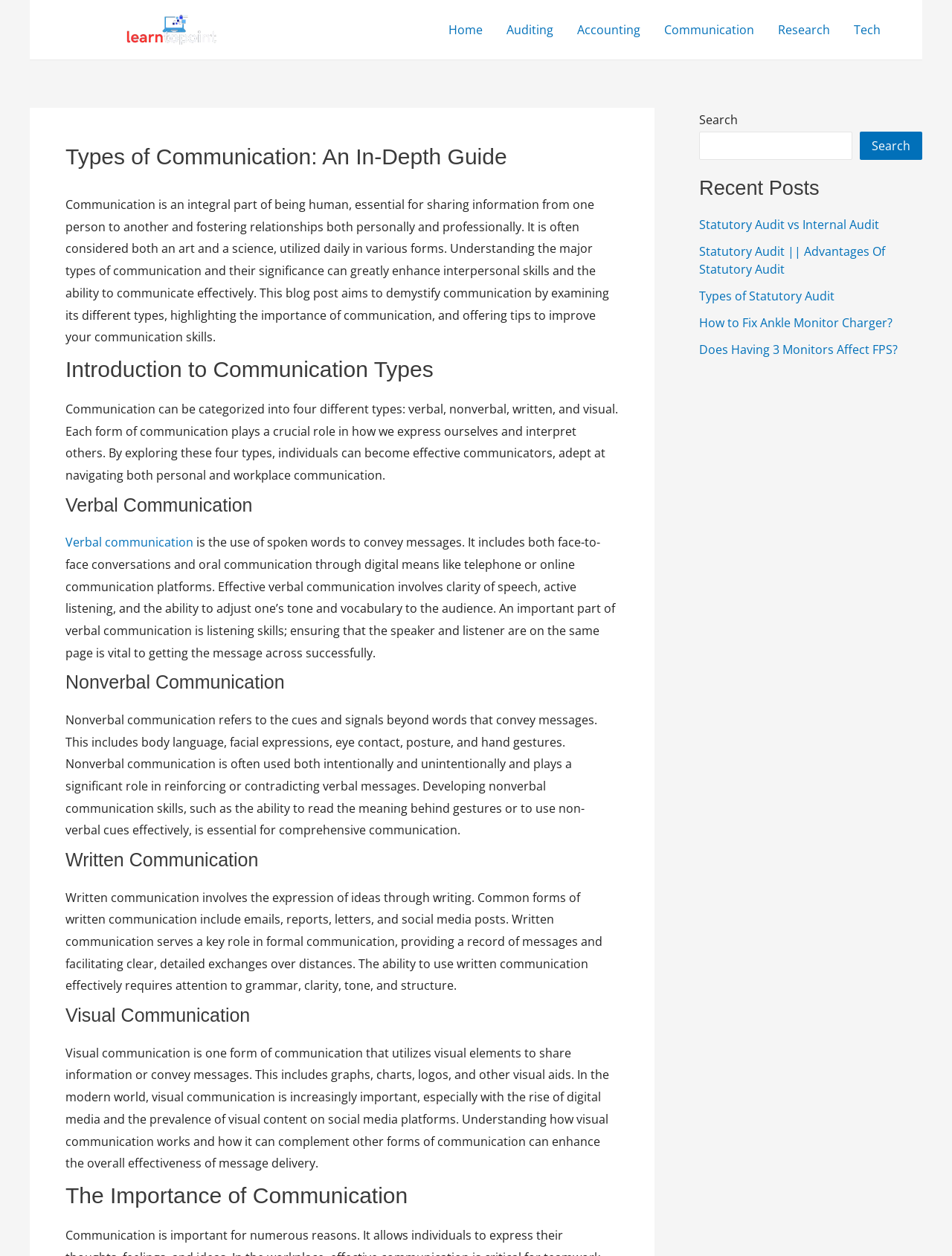What is the purpose of the search box?
Please give a detailed and elaborate answer to the question.

The search box is located in the top right corner of the webpage, and it allows users to search for specific content within the website. This can be inferred from the presence of the search box and the label 'Search' next to it.